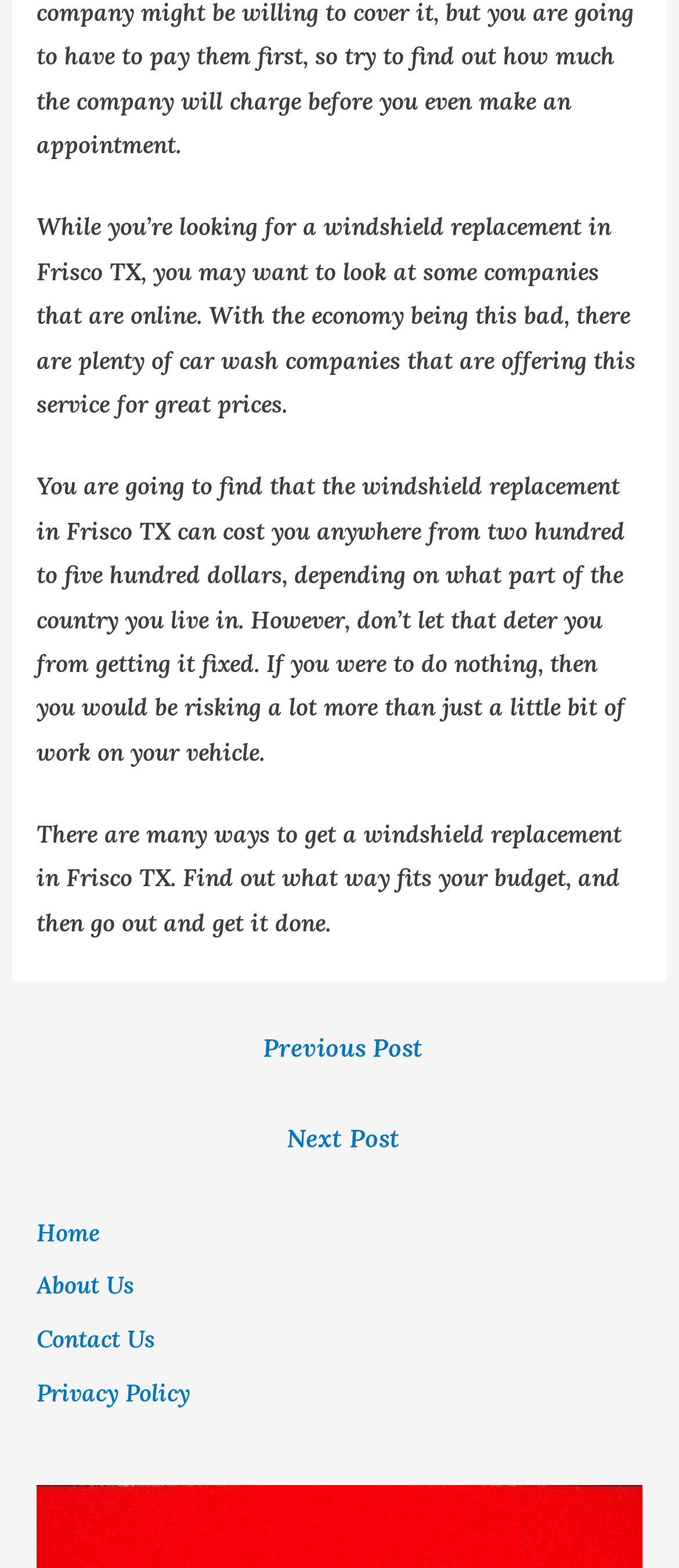Please reply to the following question with a single word or a short phrase:
How much does windshield replacement cost?

200-500 dollars